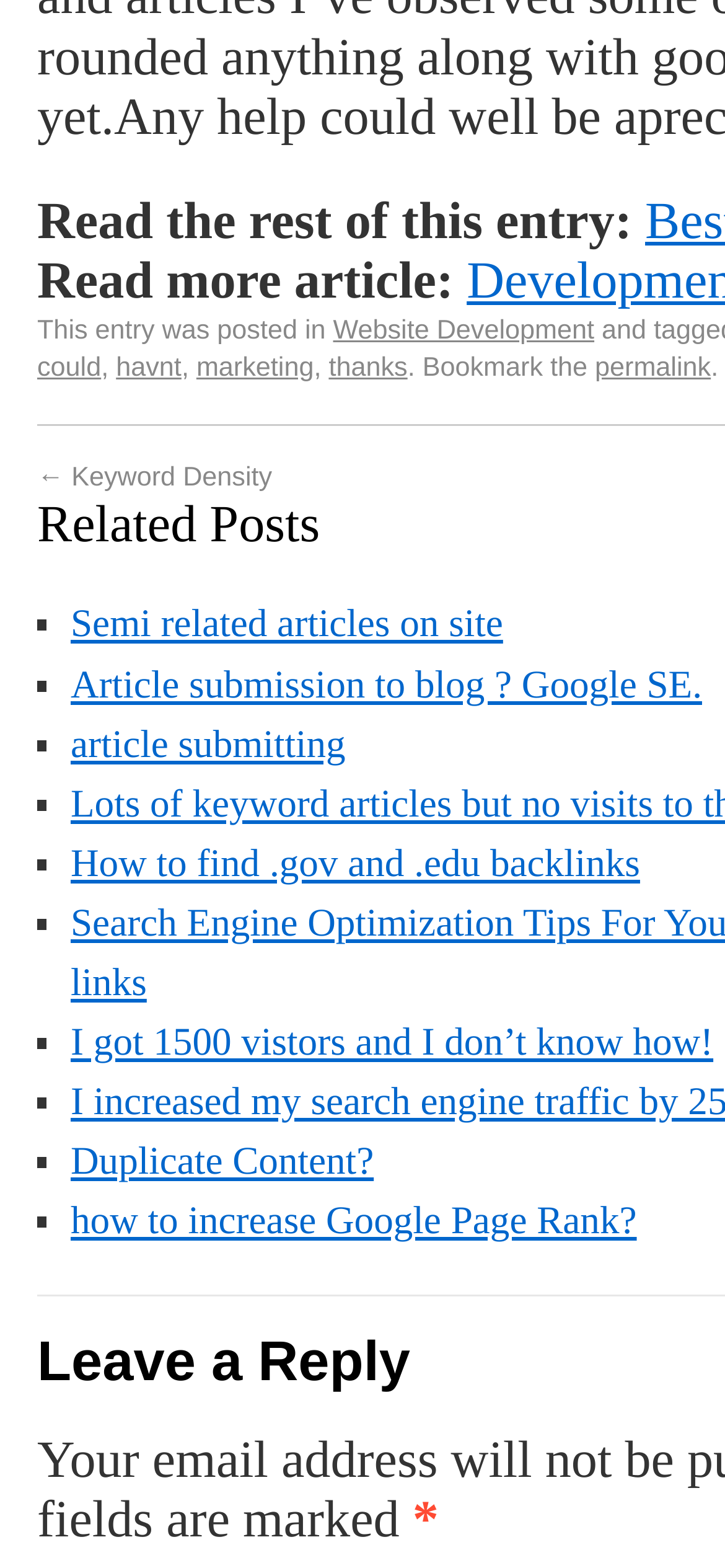Please indicate the bounding box coordinates for the clickable area to complete the following task: "Visit Website Development". The coordinates should be specified as four float numbers between 0 and 1, i.e., [left, top, right, bottom].

[0.459, 0.201, 0.82, 0.22]